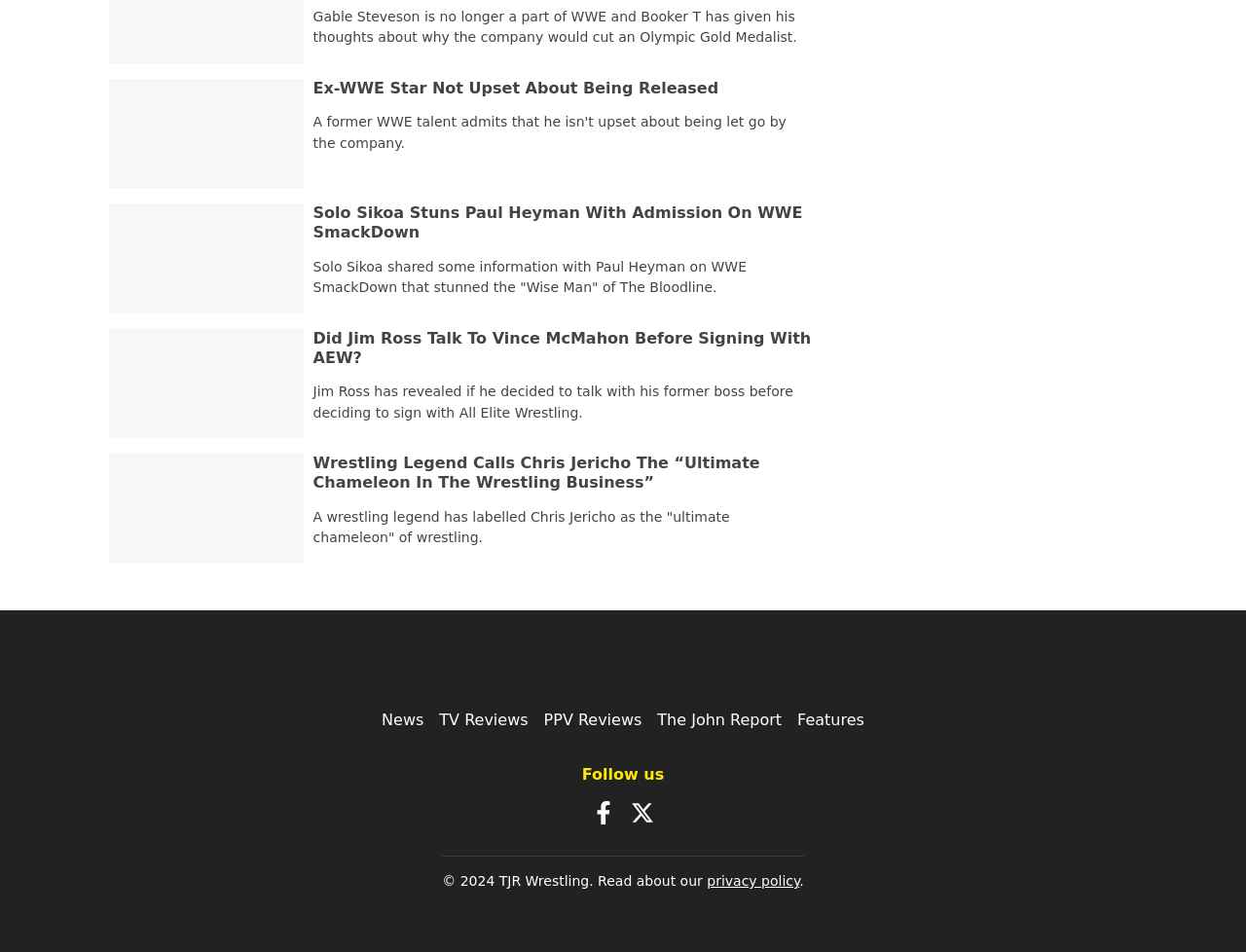Can you find the bounding box coordinates for the element to click on to achieve the instruction: "Read the article about Solo Sikoa's admission on WWE SmackDown"?

[0.251, 0.214, 0.651, 0.255]